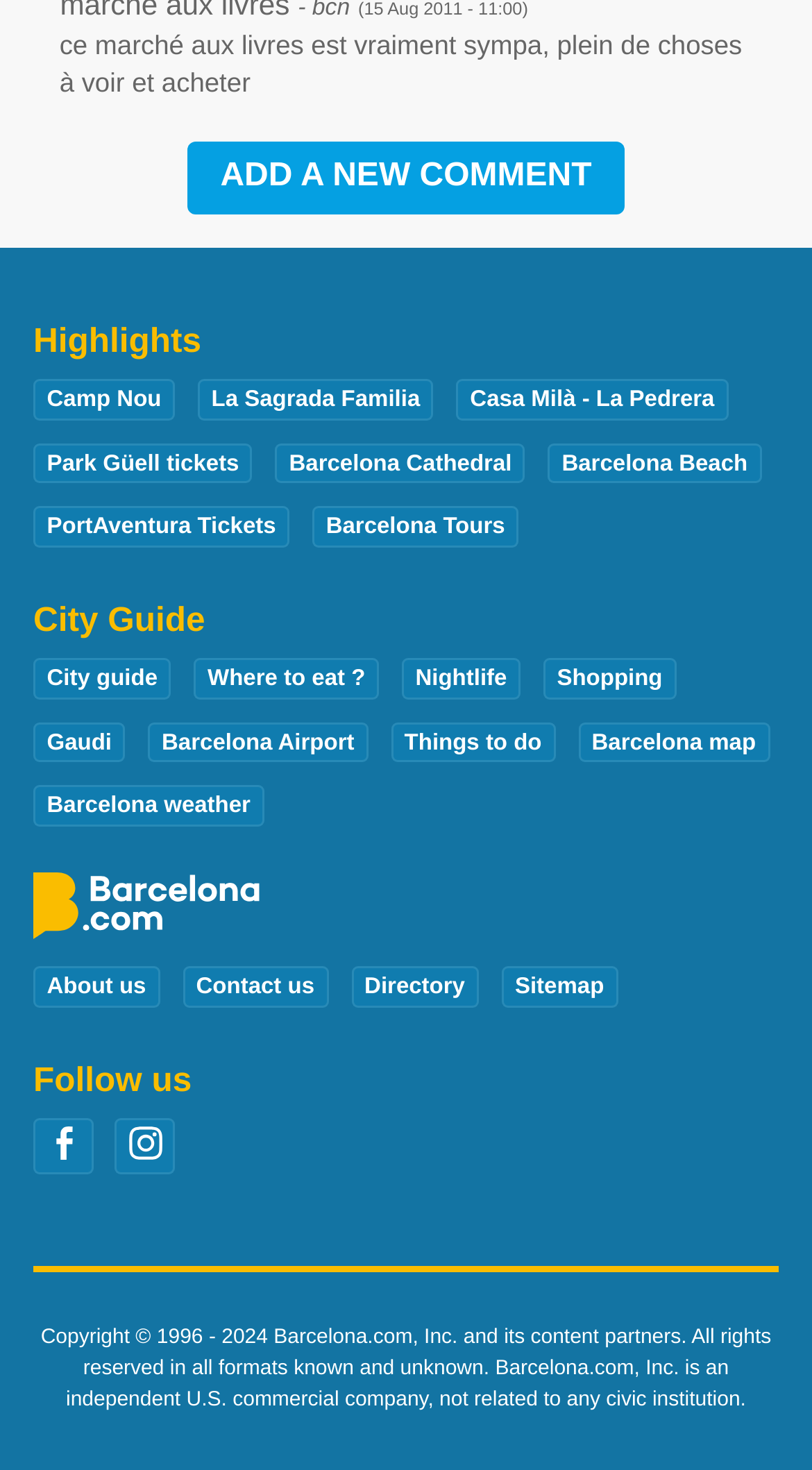Use a single word or phrase to answer this question: 
What is the name of the city being guided?

Barcelona